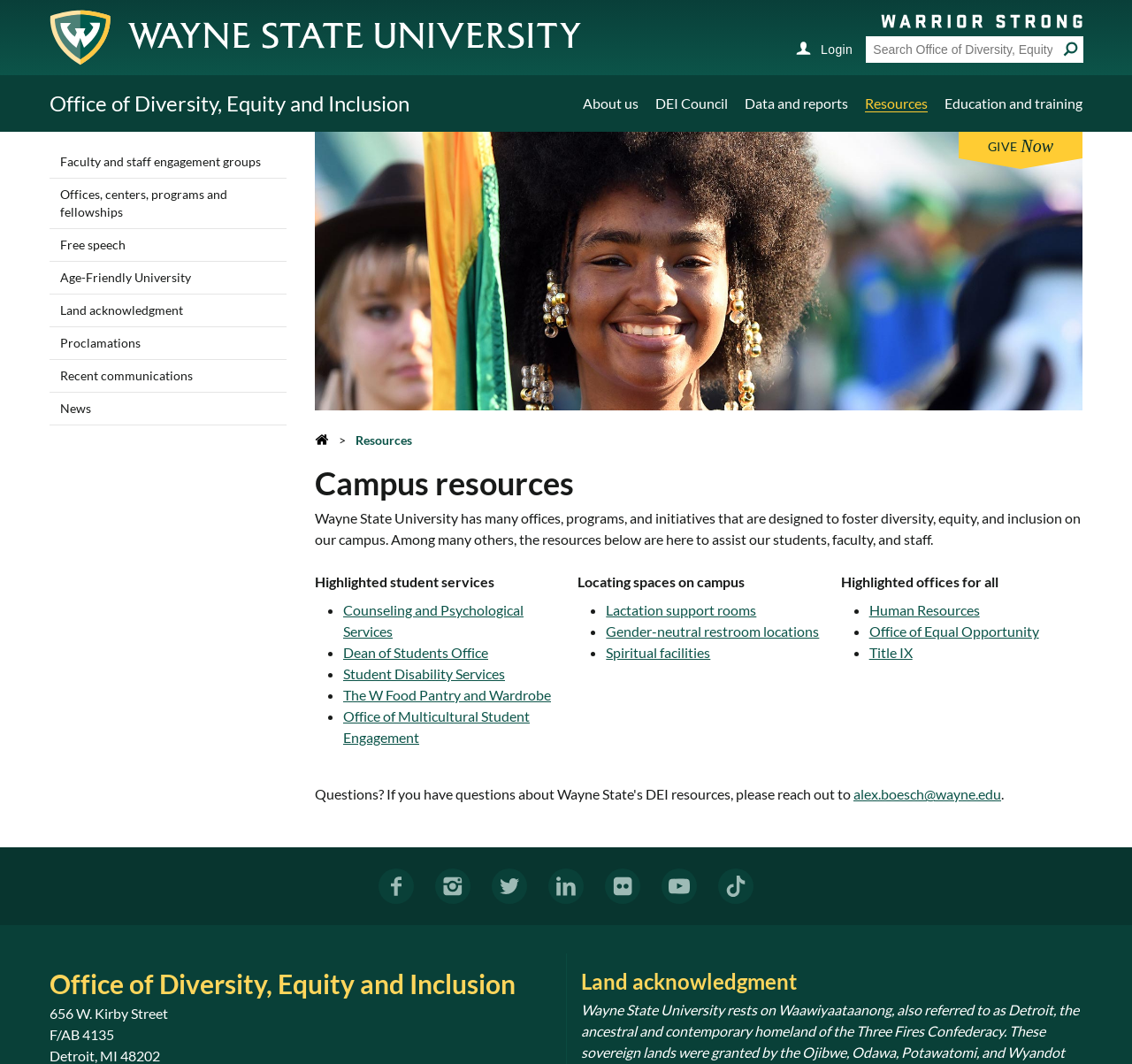Identify the bounding box coordinates of the region I need to click to complete this instruction: "Go to Faculty and staff engagement groups".

[0.044, 0.137, 0.253, 0.167]